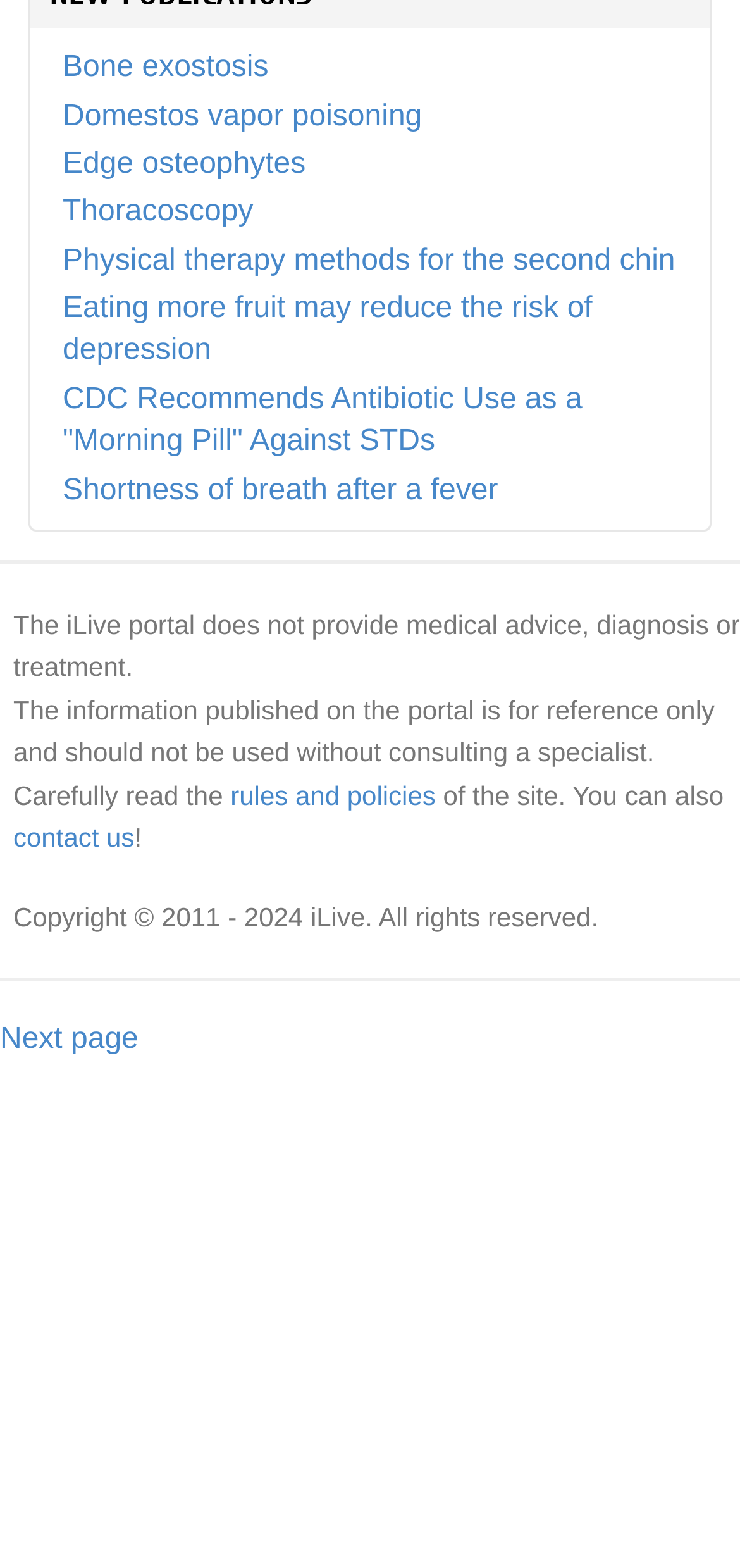Please locate the bounding box coordinates of the element that should be clicked to complete the given instruction: "Click on the link about Bone exostosis".

[0.085, 0.033, 0.363, 0.053]